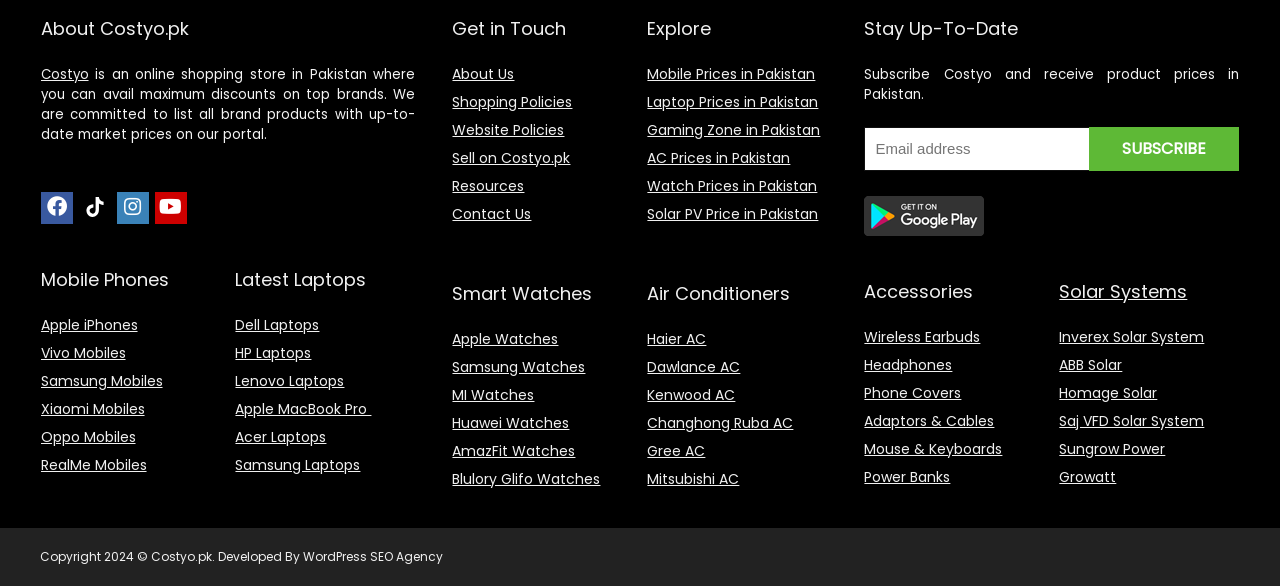Please find the bounding box for the following UI element description. Provide the coordinates in (top-left x, top-left y, bottom-right x, bottom-right y) format, with values between 0 and 1: Website Policies

[0.353, 0.204, 0.441, 0.239]